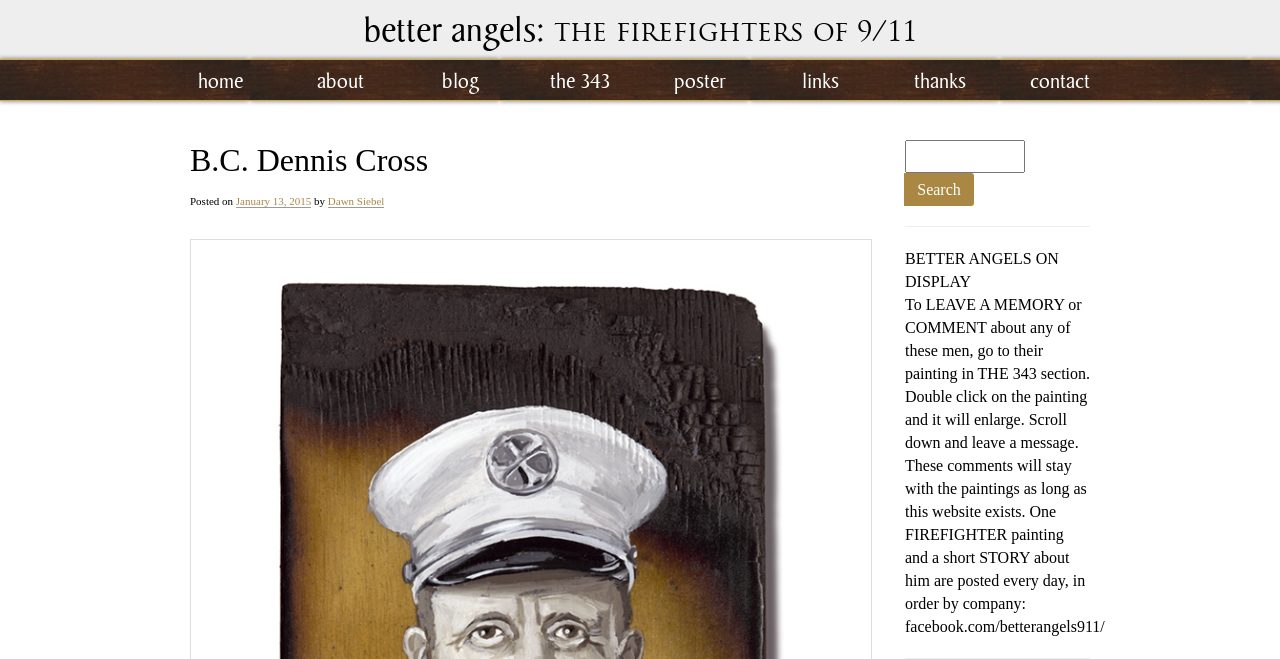Using the description "January 13, 2015", predict the bounding box of the relevant HTML element.

[0.184, 0.296, 0.243, 0.316]